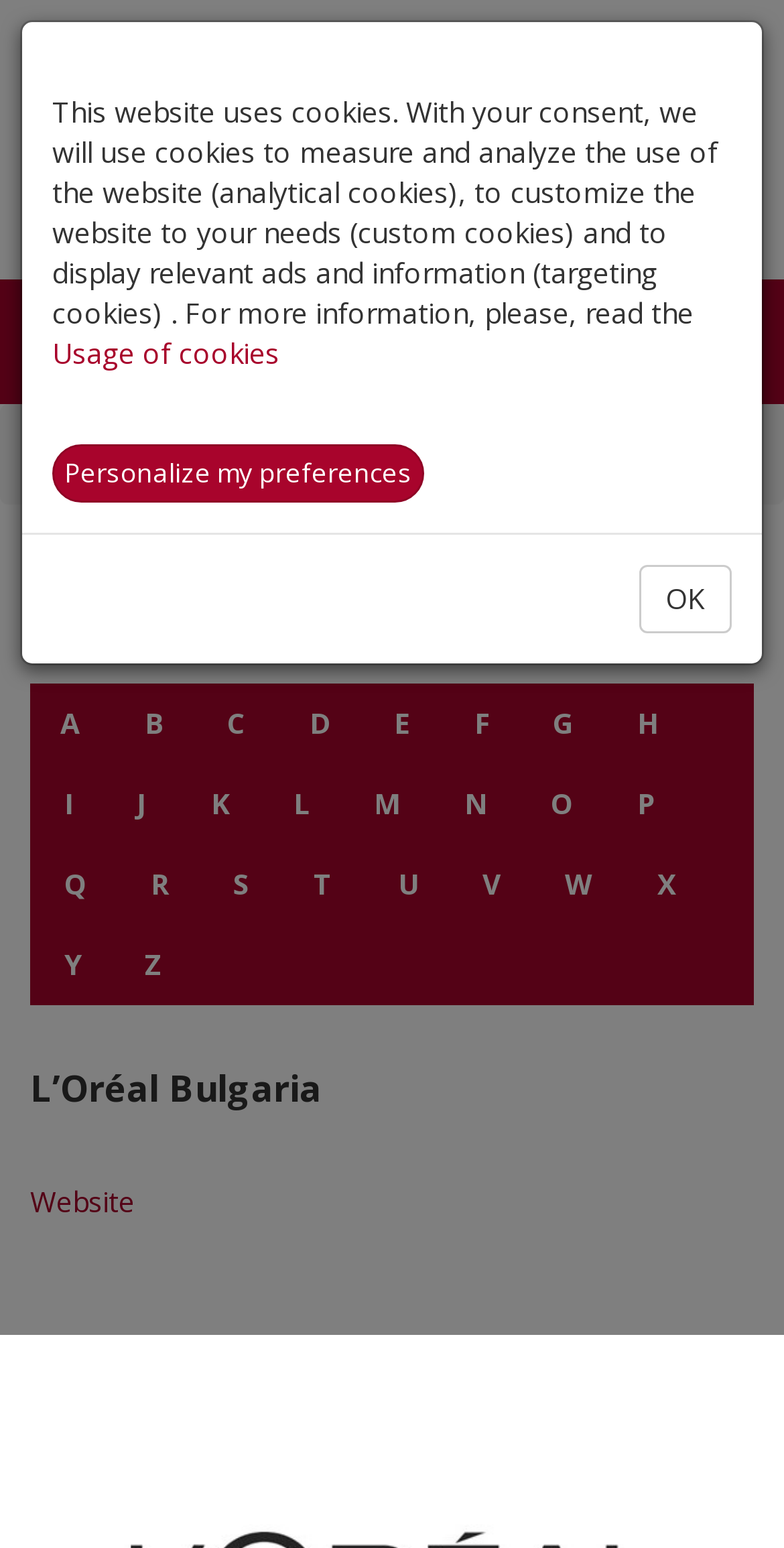Please look at the image and answer the question with a detailed explanation: How many navigation links are available?

I counted the number of navigation links available on the webpage, which are Home, Members, and Membership directory, and found that there are 3 navigation links available.